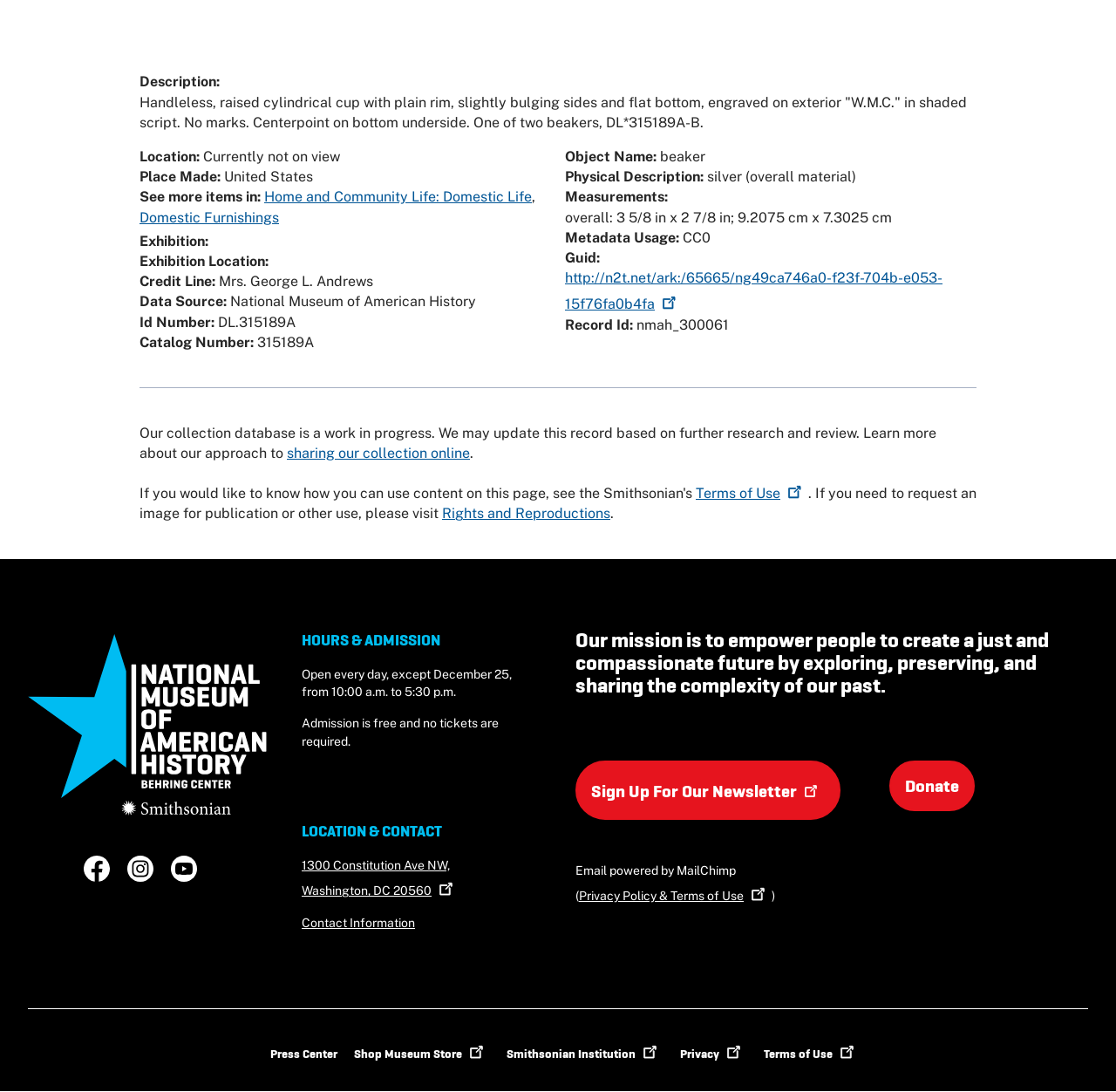What is the object name of the item described?
Answer the question with just one word or phrase using the image.

beaker